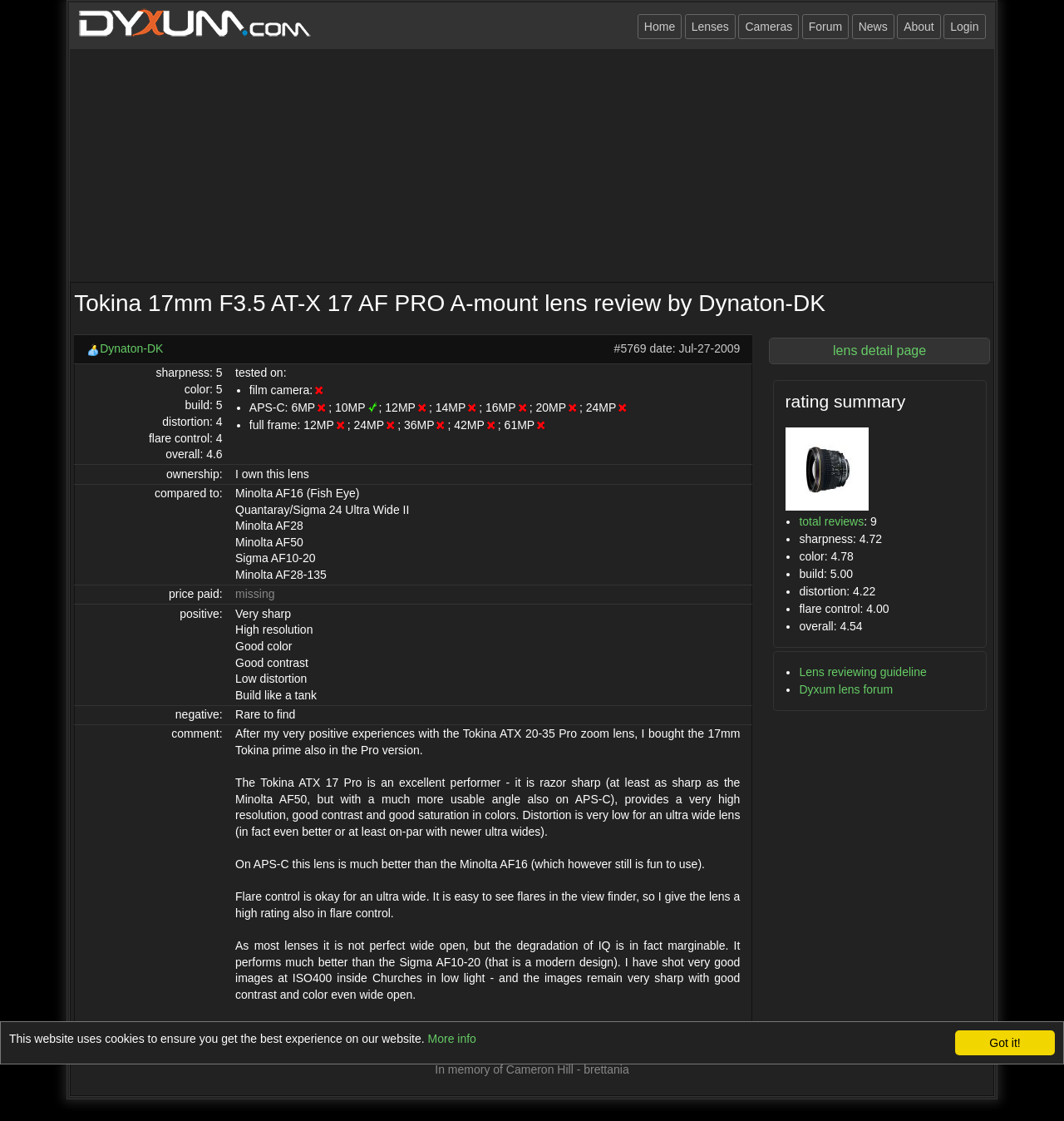Pinpoint the bounding box coordinates of the element to be clicked to execute the instruction: "Click on the 'Over The Stable Door' link".

None